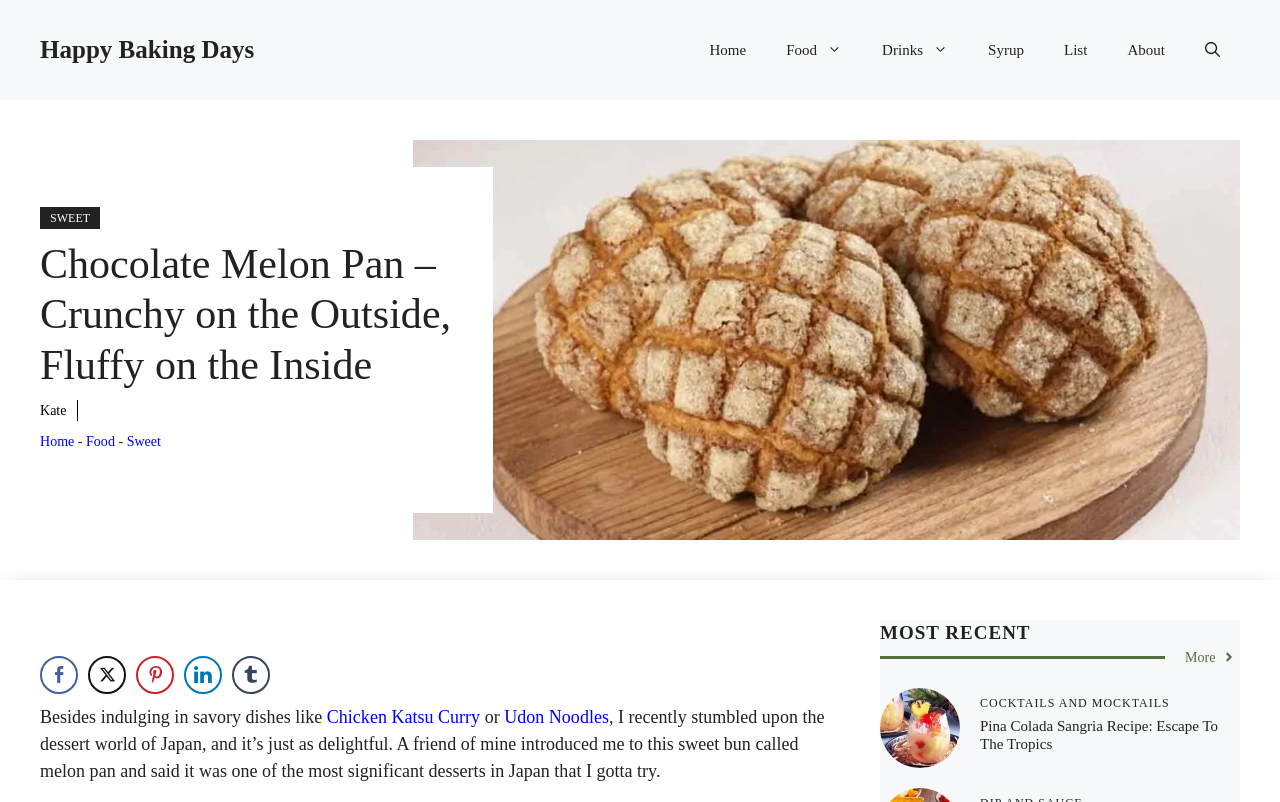Predict the bounding box coordinates of the UI element that matches this description: "Chicken Katsu Curry". The coordinates should be in the format [left, top, right, bottom] with each value between 0 and 1.

[0.255, 0.882, 0.375, 0.906]